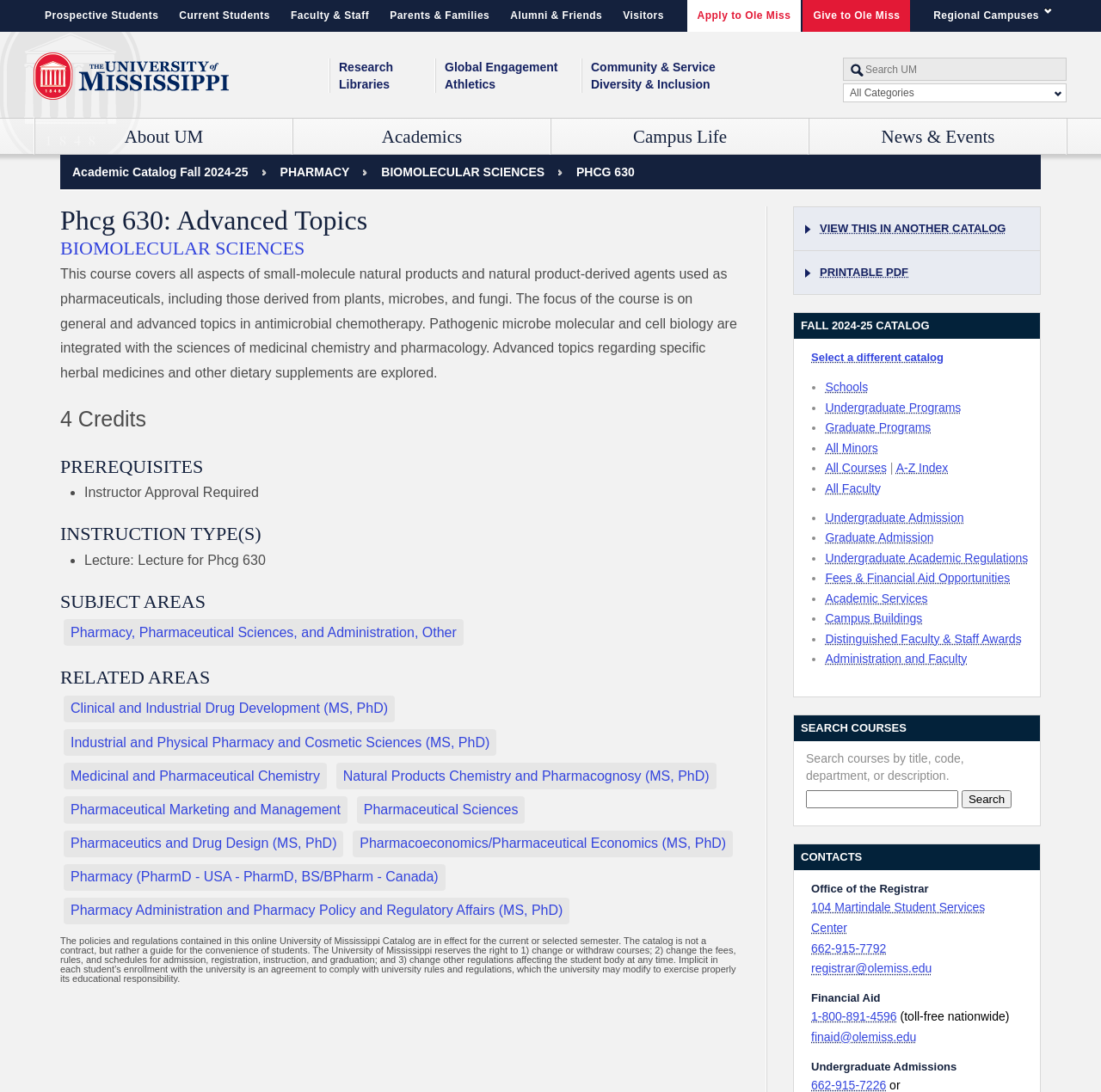Could you specify the bounding box coordinates for the clickable section to complete the following instruction: "Explore the College of Liberal Arts"?

[0.04, 0.213, 0.155, 0.228]